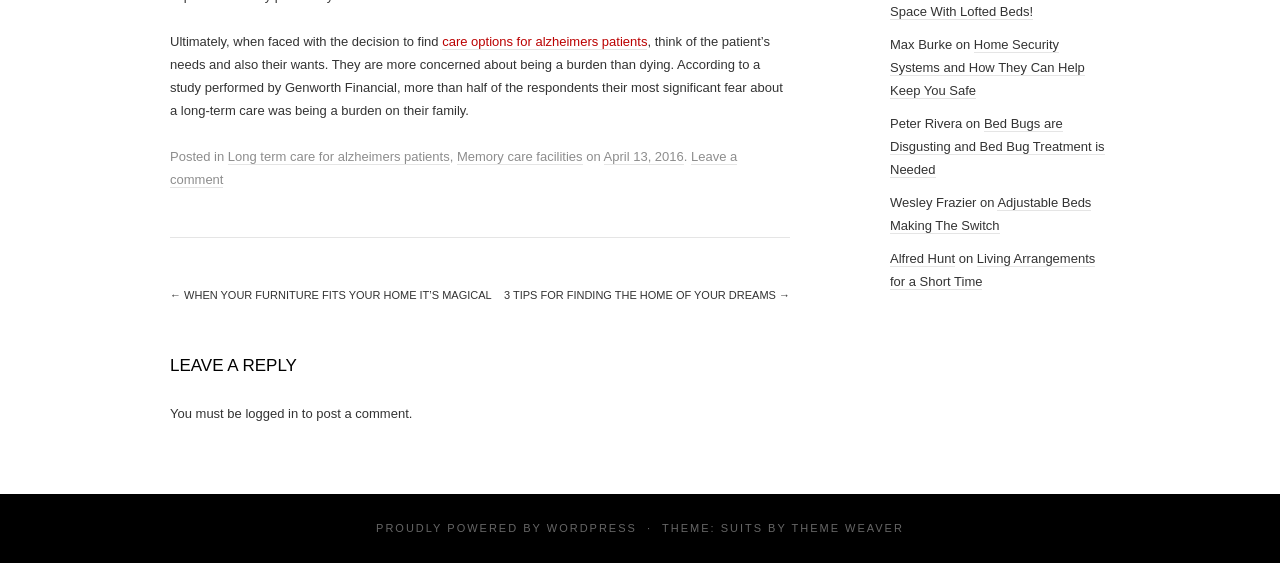Locate the bounding box coordinates of the region to be clicked to comply with the following instruction: "Check the theme information". The coordinates must be four float numbers between 0 and 1, in the form [left, top, right, bottom].

[0.517, 0.926, 0.618, 0.948]